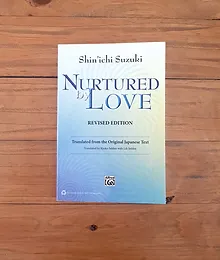Compose an extensive description of the image.

The image depicts the book cover of "Nurtured by Love," authored by Shin'ichi Suzuki. This revised edition of the influential work is prominently titled at the top in large, elegant lettering, with "Nurtured" highlighted in a bold style and "by Love" appearing in a more delicate font. The color gradient of the cover transitions from soft blues to lighter hues, creating a serene and inviting aesthetic. 

The descriptive text below the title indicates that this edition has been translated from the original Japanese text, ensuring authenticity and preserving the original philosophies. This work explores the principles behind Dr. Suzuki's Talent Education philosophy, aimed at nurturing the innate capabilities of children through a loving and supportive environment. The book is set against a backdrop of warm wooden surfaces, enhancing its approachable and heartfelt message.